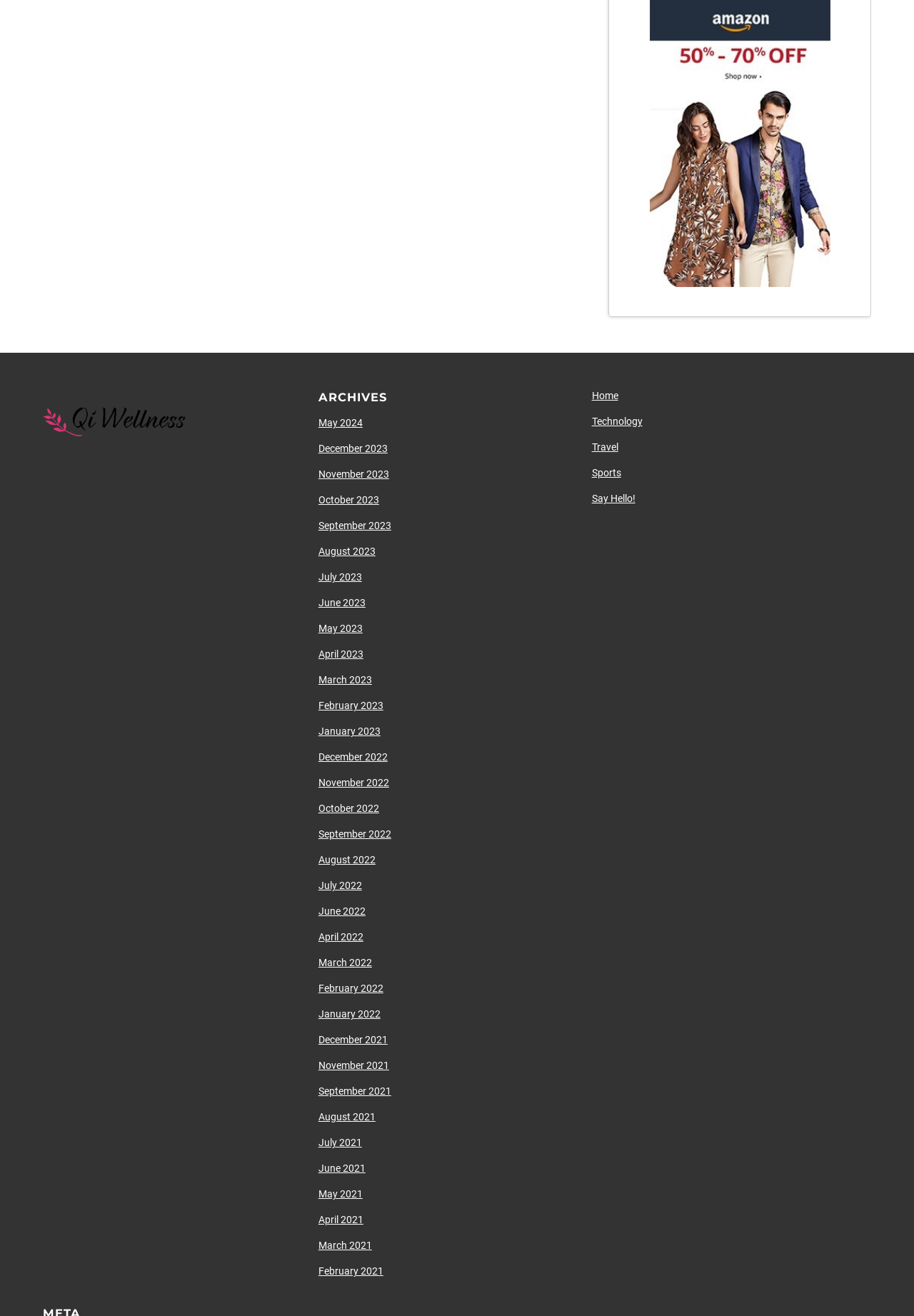Refer to the image and answer the question with as much detail as possible: How are the links 'Home', 'Technology', 'Travel', etc. related?

These links are related because they are all located in the same section of the webpage and have a similar format. They are likely to be navigation links, allowing users to access different sections or categories of the website.